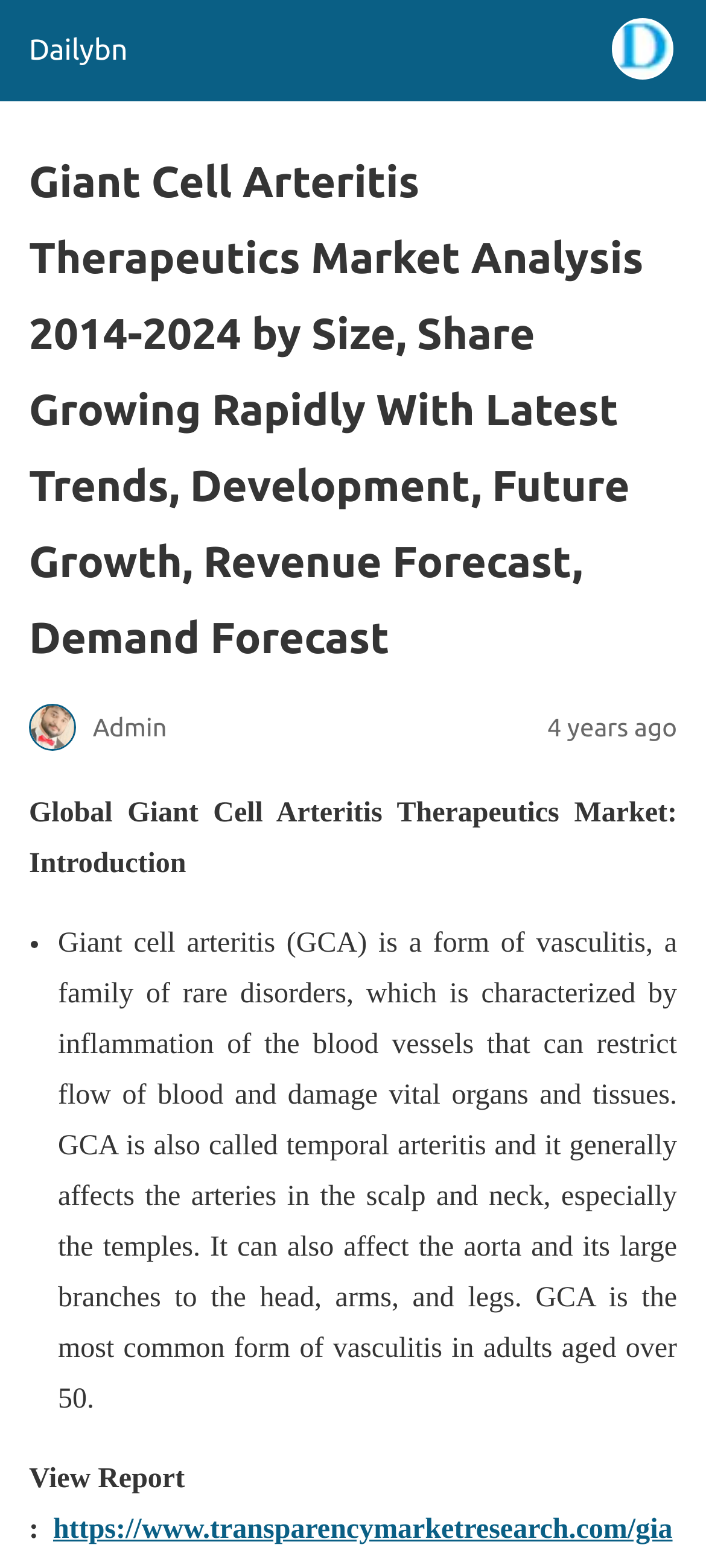Identify and provide the text content of the webpage's primary headline.

Giant Cell Arteritis Therapeutics Market Analysis 2014-2024 by Size, Share Growing Rapidly With Latest Trends, Development, Future Growth, Revenue Forecast, Demand Forecast